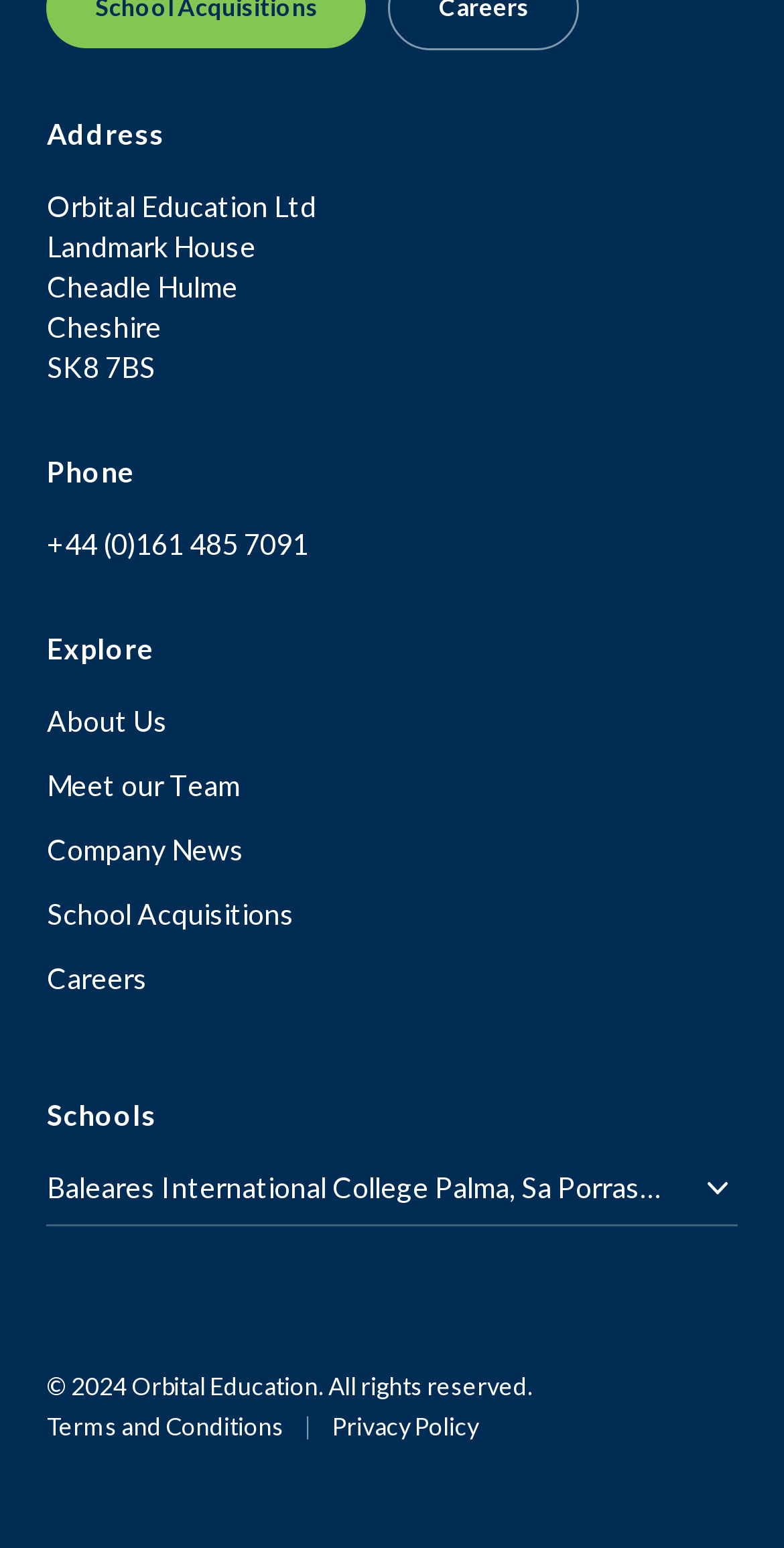Please give a one-word or short phrase response to the following question: 
What is the company name?

Orbital Education Ltd